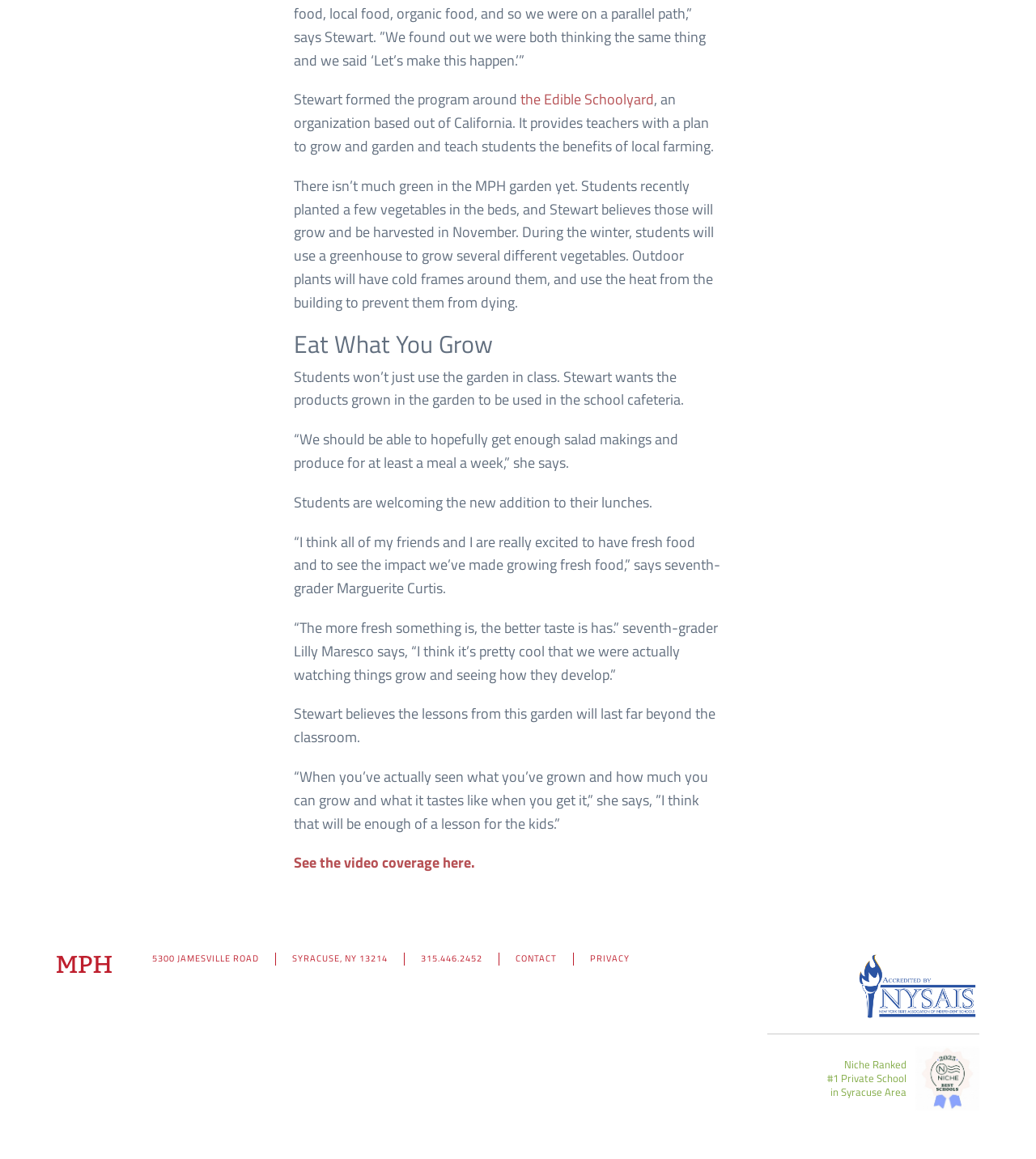What is the location of the school?
Please give a detailed and thorough answer to the question, covering all relevant points.

I found the answer by looking at the LayoutTable element that contains the address information, specifically the StaticText elements with the text '5300 JAMESVILLE ROAD' and 'SYRACUSE, NY 13214'.